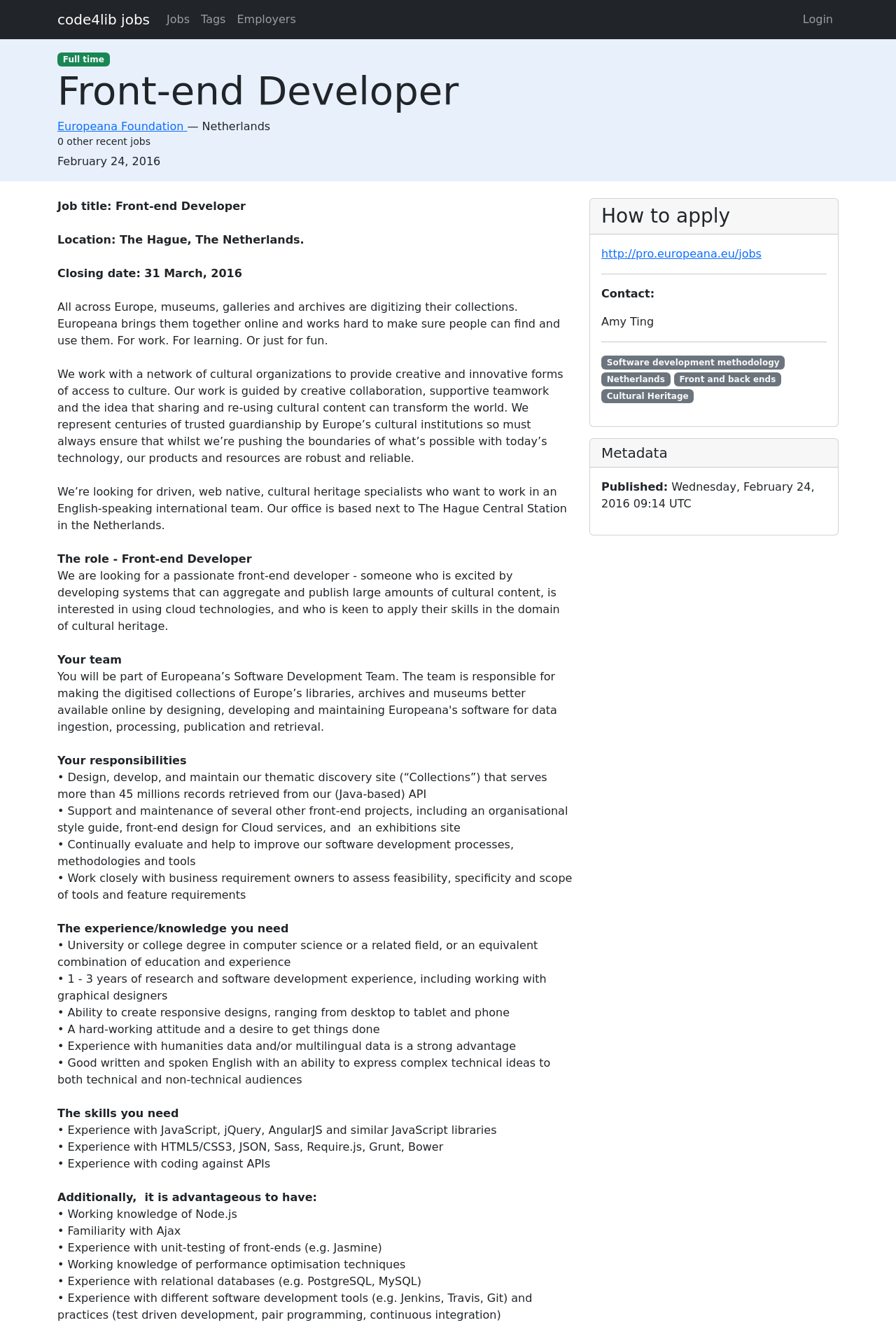Determine the bounding box coordinates for the UI element with the following description: "Front and back ends". The coordinates should be four float numbers between 0 and 1, represented as [left, top, right, bottom].

[0.752, 0.281, 0.872, 0.292]